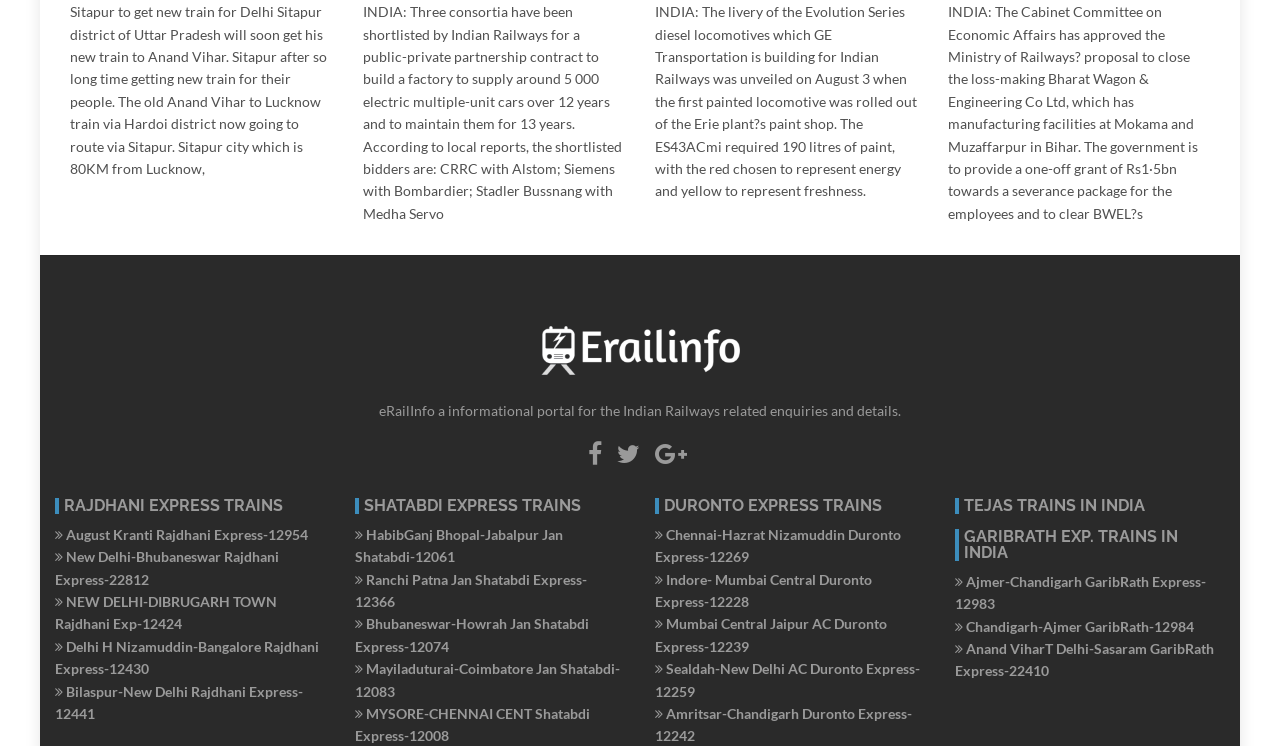Please determine the bounding box coordinates of the element's region to click in order to carry out the following instruction: "Click on the eRailInfo link". The coordinates should be four float numbers between 0 and 1, i.e., [left, top, right, bottom].

[0.043, 0.437, 0.957, 0.503]